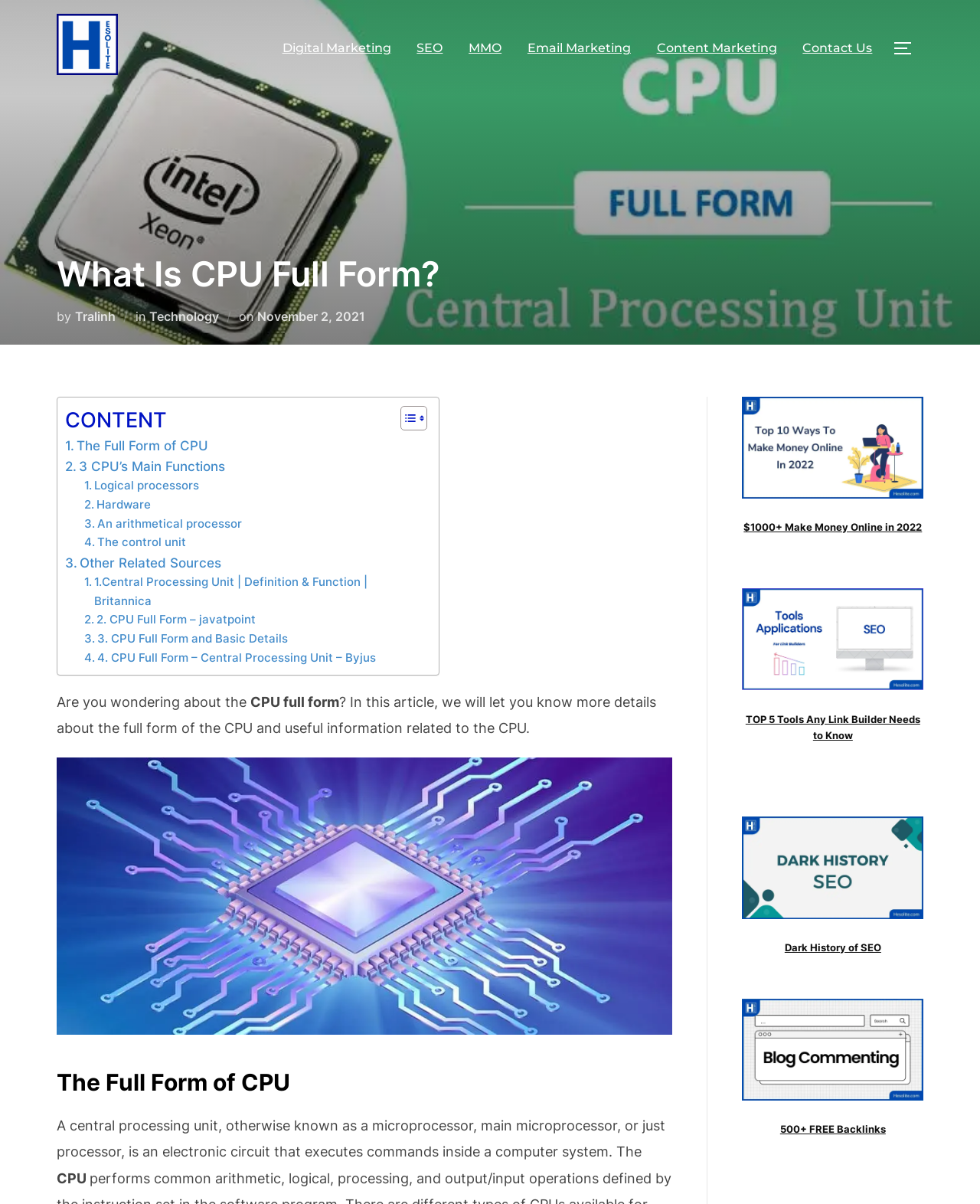What is the main function of a CPU?
Analyze the screenshot and provide a detailed answer to the question.

According to the article, a CPU executes commands inside a computer system, which is one of its main functions.